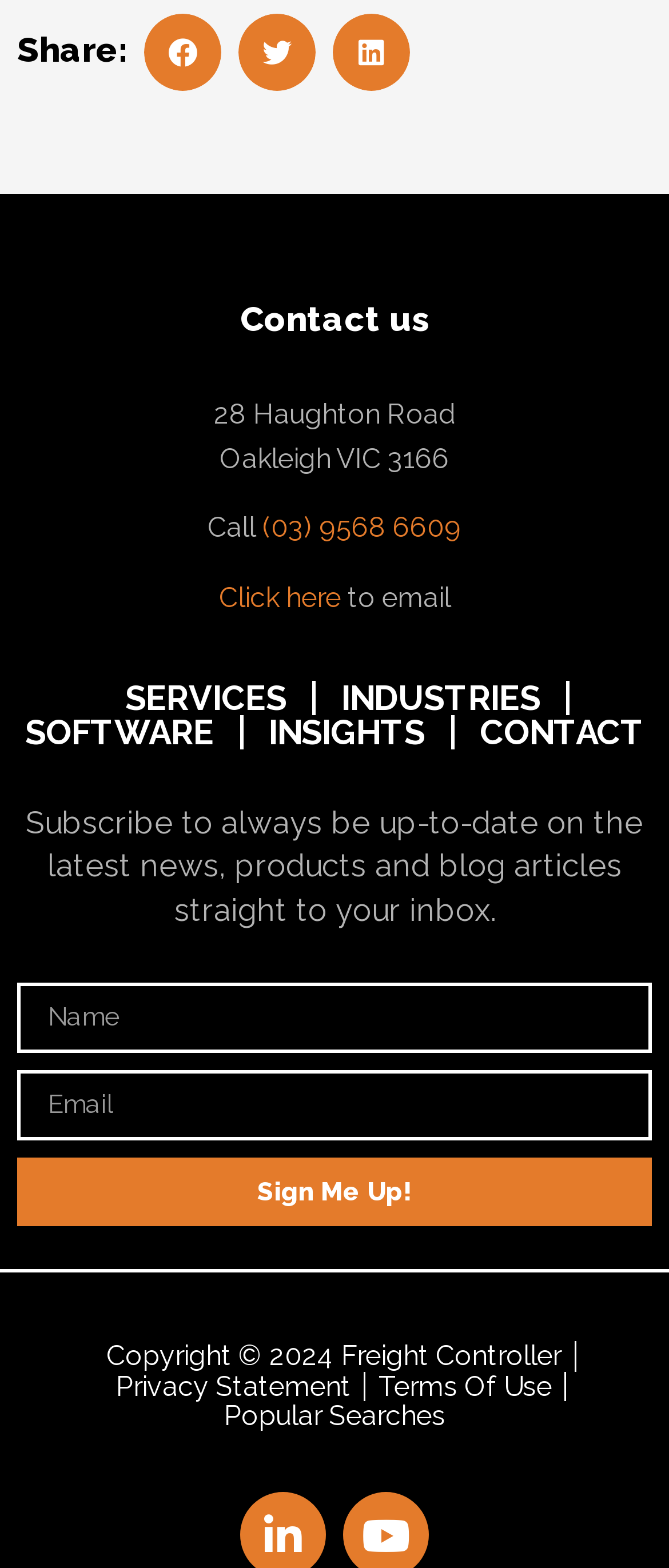Determine the bounding box coordinates of the clickable element necessary to fulfill the instruction: "Share on facebook". Provide the coordinates as four float numbers within the 0 to 1 range, i.e., [left, top, right, bottom].

[0.215, 0.009, 0.331, 0.058]